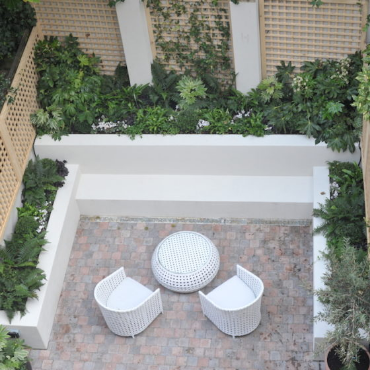Reply to the question with a brief word or phrase: What is the design philosophy of Somerville Gardens?

Sustainable